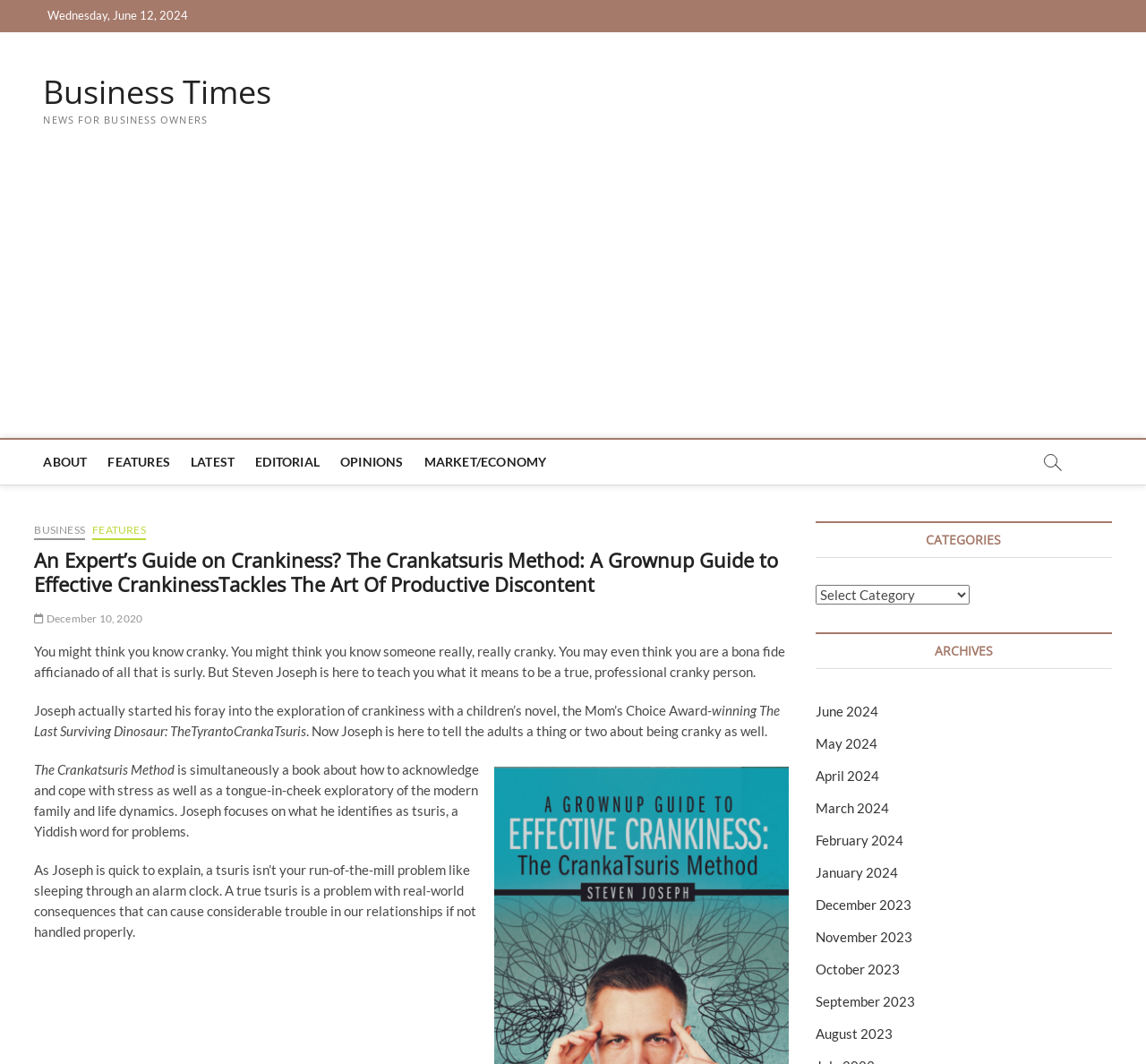Please locate the bounding box coordinates of the element that needs to be clicked to achieve the following instruction: "Click the 'EDITORIAL' link". The coordinates should be four float numbers between 0 and 1, i.e., [left, top, right, bottom].

[0.215, 0.413, 0.287, 0.455]